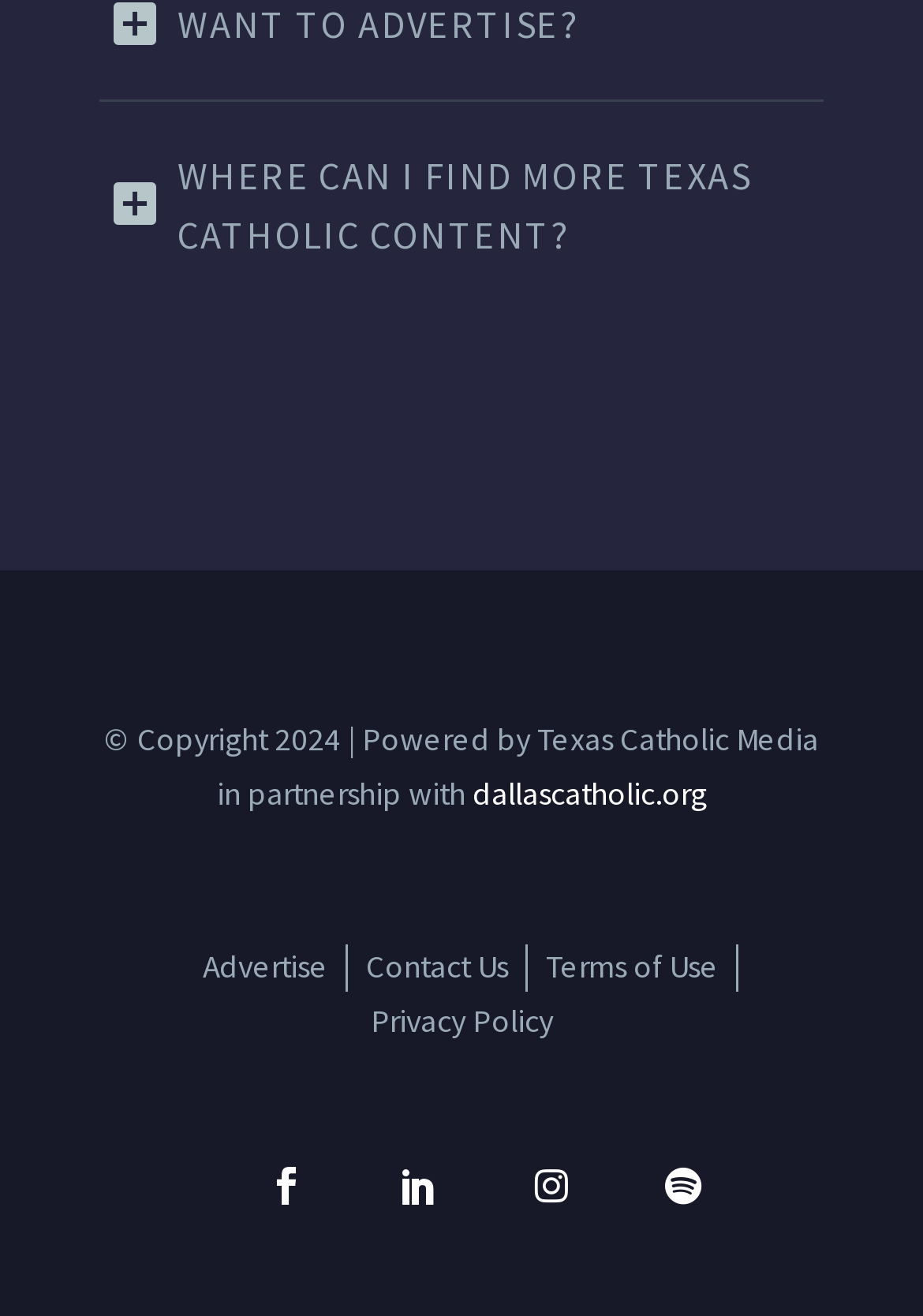Respond to the following query with just one word or a short phrase: 
What is the text of the heading?

WHERE CAN I FIND MORE TEXAS CATHOLIC CONTENT?